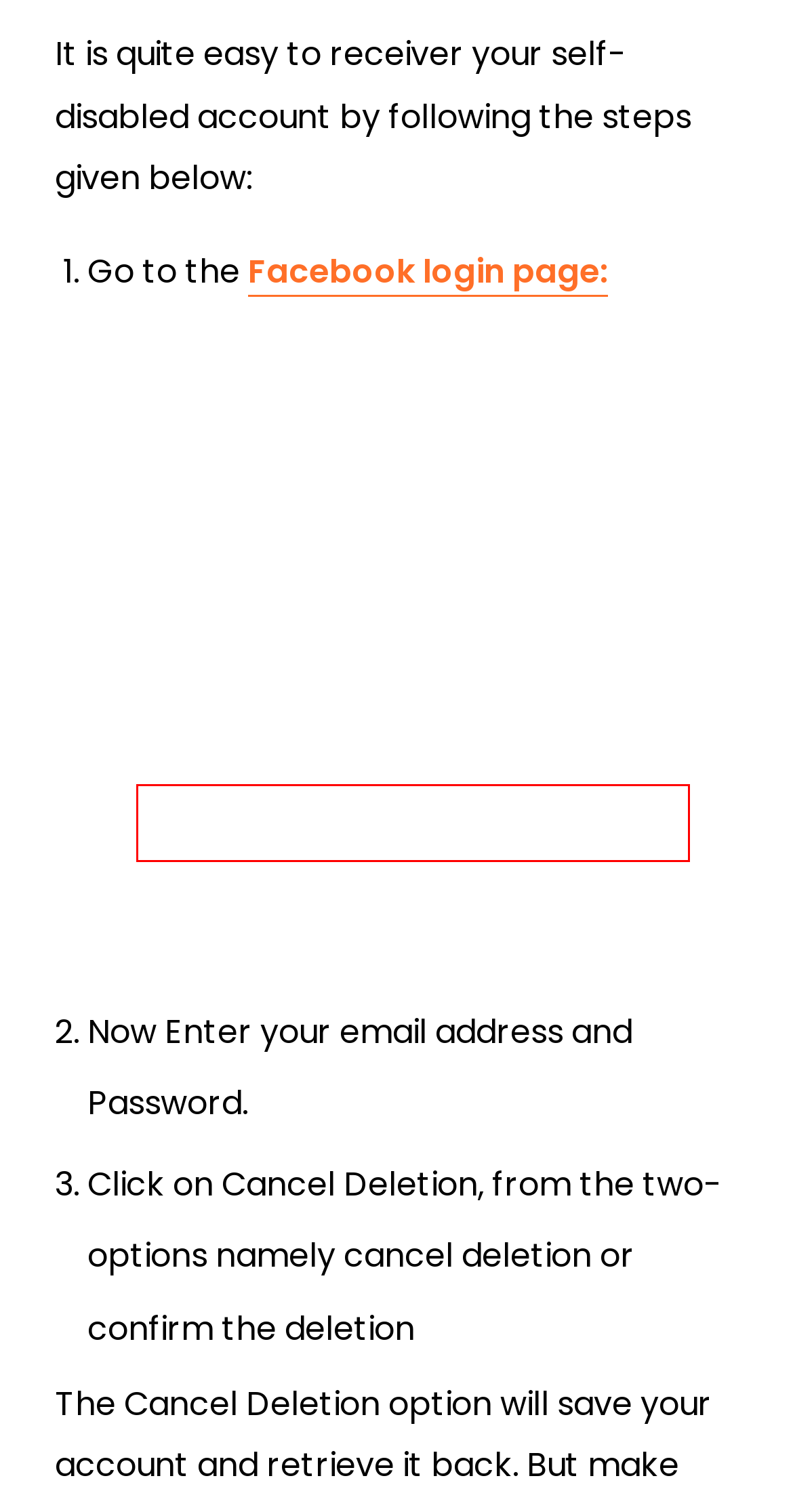You are given a screenshot depicting a webpage with a red bounding box around a UI element. Select the description that best corresponds to the new webpage after clicking the selected element. Here are the choices:
A. Block Someone on Facebook | Is Unfriending and Blocking Same?
B. How to Remove or Unpublish Facebook Business Page
C. 7 Quick Steps to Create and Optimize Facebook Business Page
D. Facebook Privacy Settings Guide- Secure Your Facebook
E. Facebook Support is Not Available, Let's Find Help Resources
F. Facebook Account Disabled? How to Recover It Instantly 2024
G. Facebook Login- How to Sign into Facebook.com | Login Help
H. 9 Urgent Steps to Create a New Facebook Account (Profile)

A